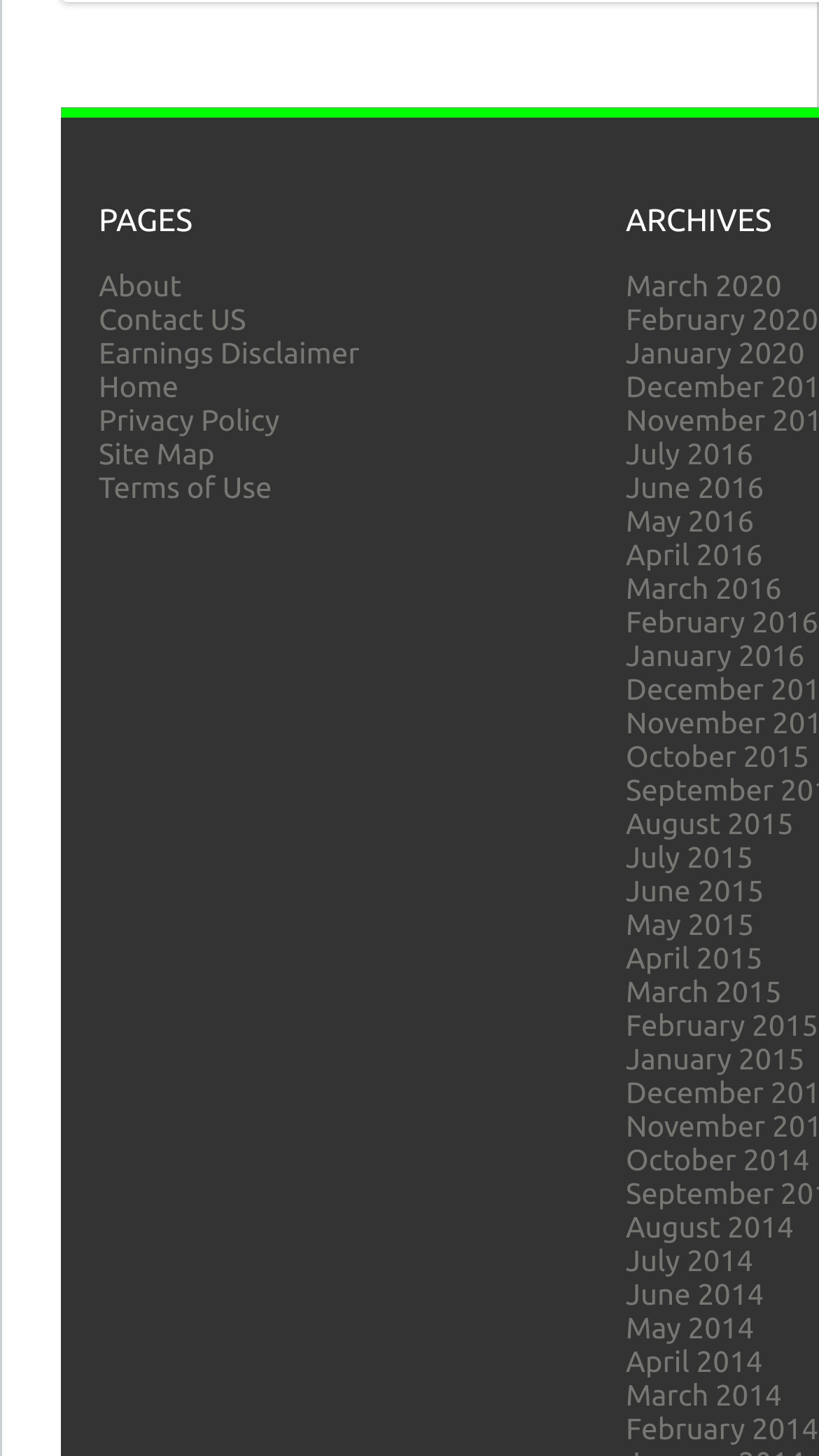Provide the bounding box coordinates for the specified HTML element described in this description: "March 2014". The coordinates should be four float numbers ranging from 0 to 1, in the format [left, top, right, bottom].

[0.764, 0.947, 0.954, 0.97]